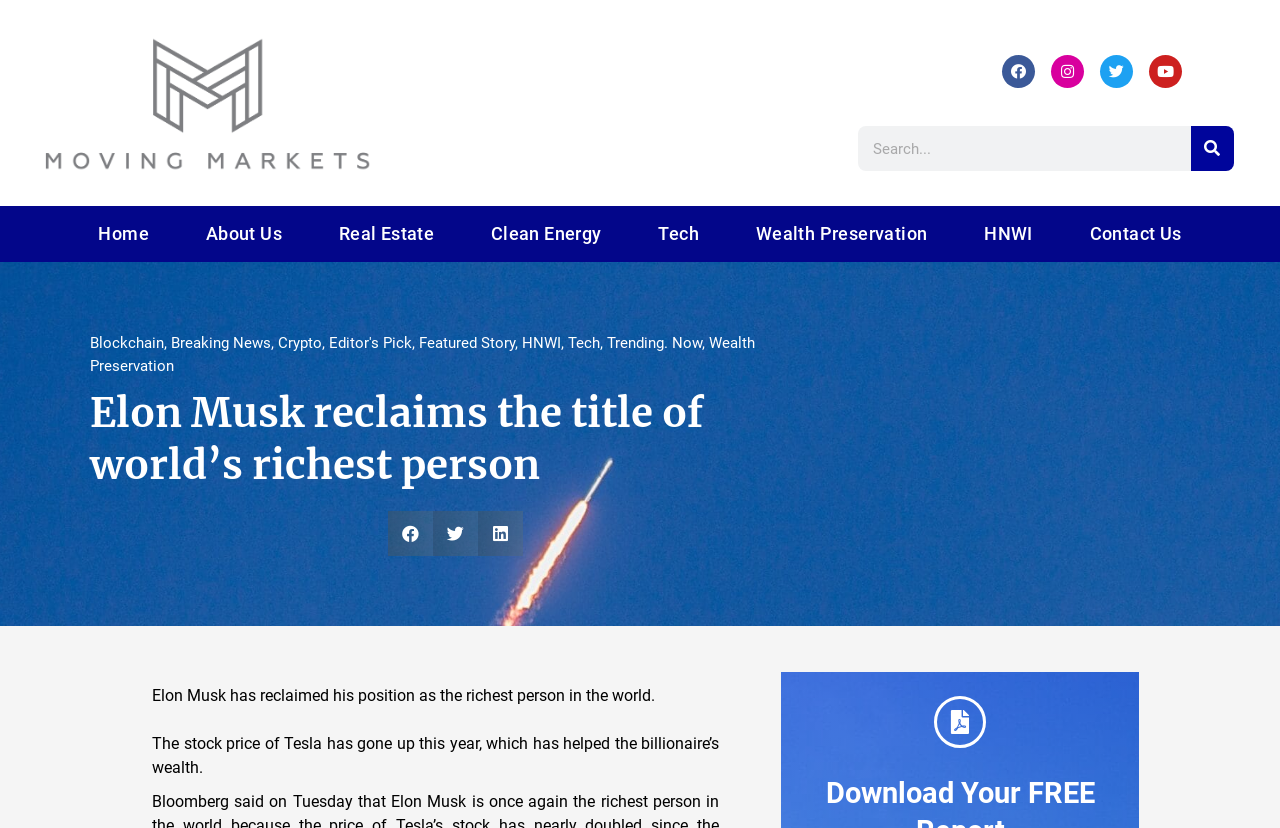Give a short answer to this question using one word or a phrase:
What is the category of the article 'Blockchain'?

Tech